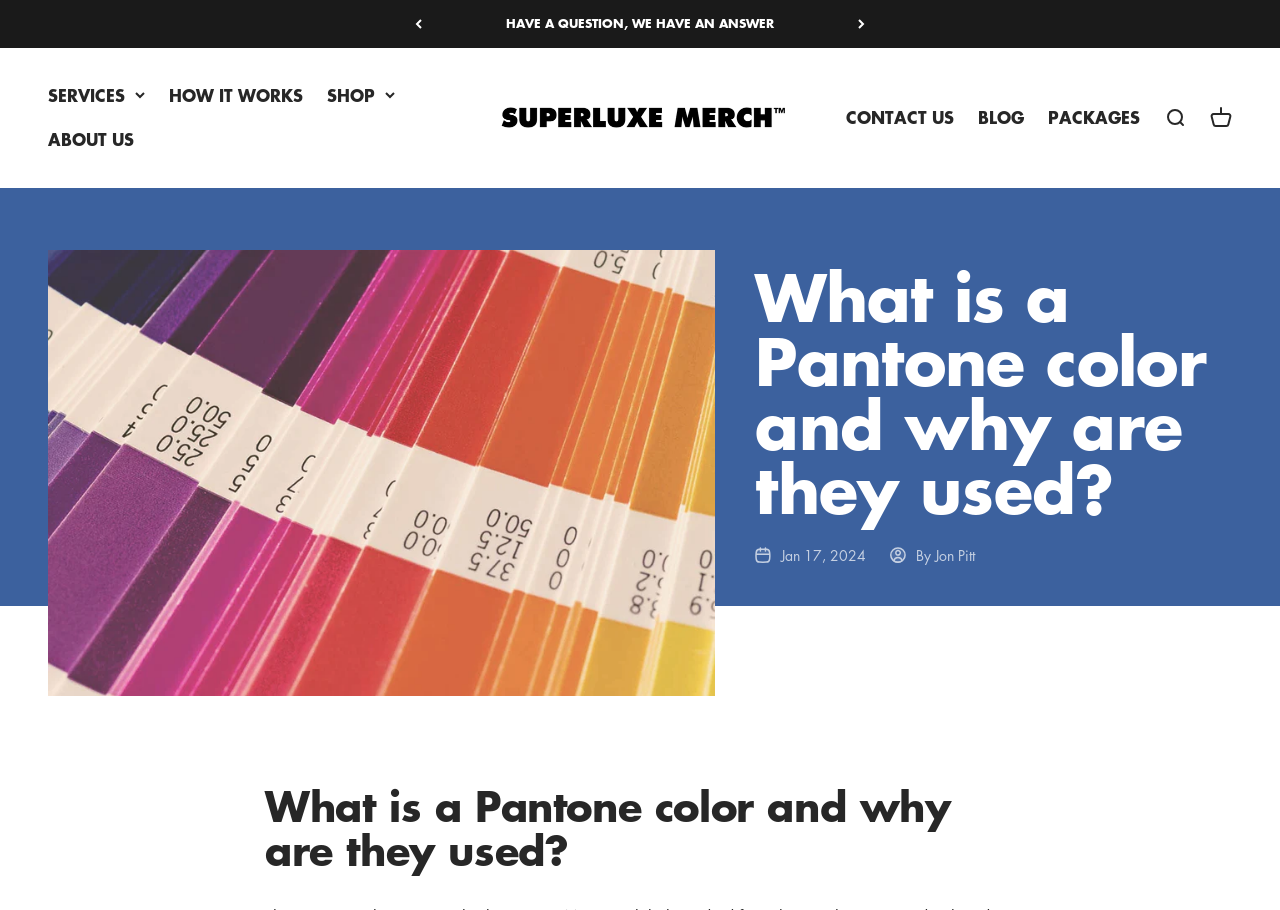How many navigation links are there?
Examine the screenshot and reply with a single word or phrase.

7